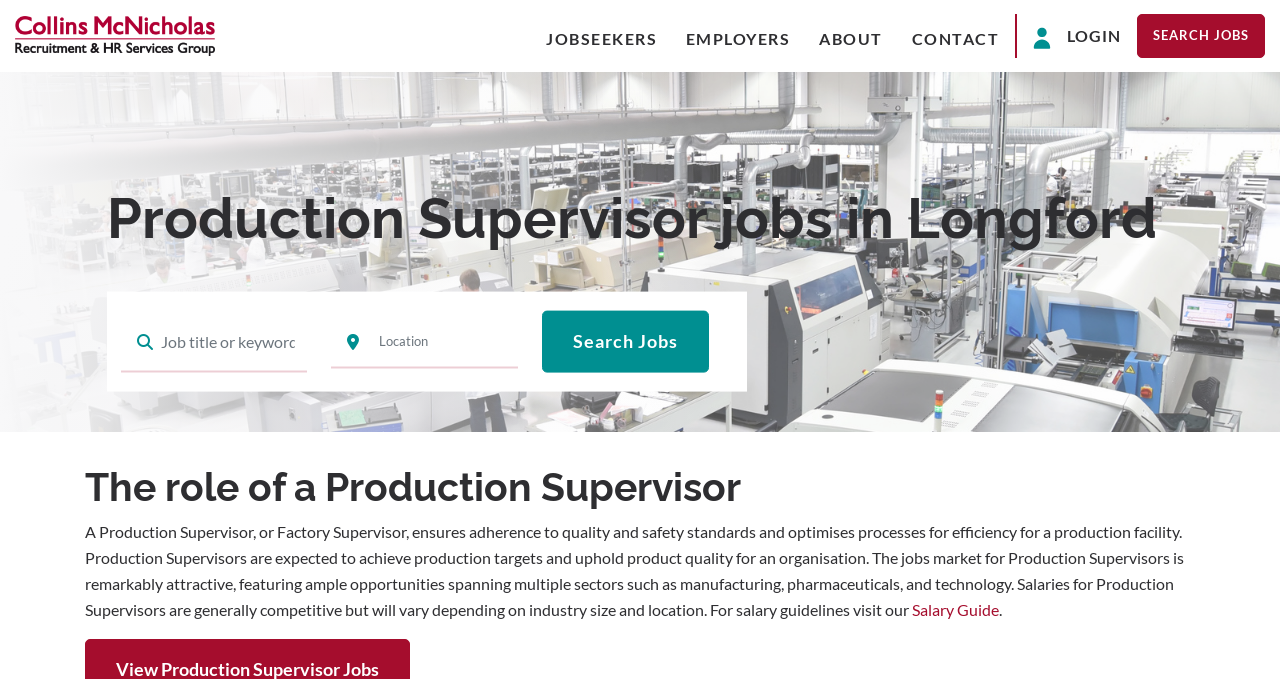Respond with a single word or phrase to the following question:
What type of image is displayed at the top of the webpage?

Manufacturing & Operations